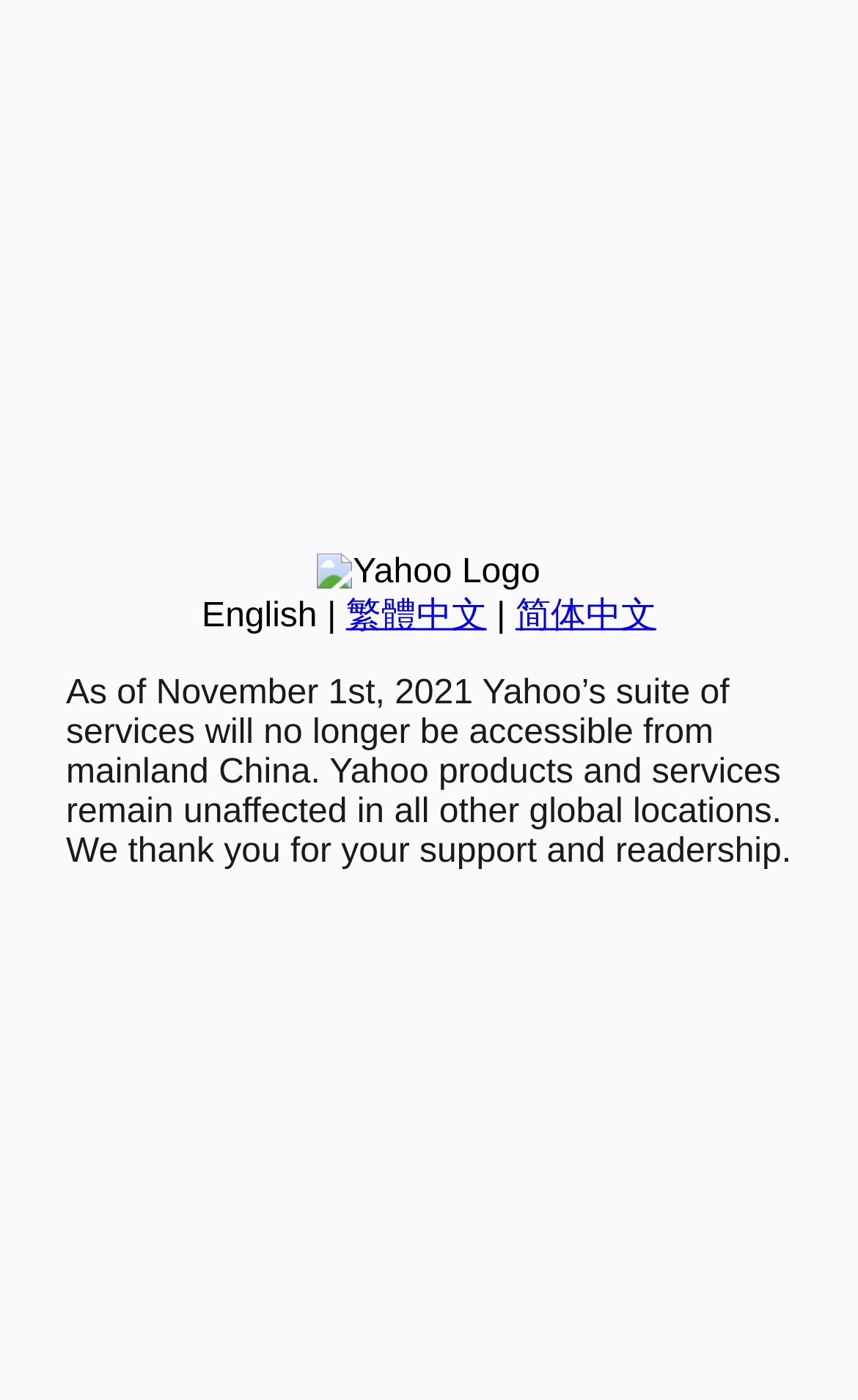Given the element description 简体中文, predict the bounding box coordinates for the UI element in the webpage screenshot. The format should be (top-left x, top-left y, bottom-right x, bottom-right y), and the values should be between 0 and 1.

[0.601, 0.427, 0.765, 0.453]